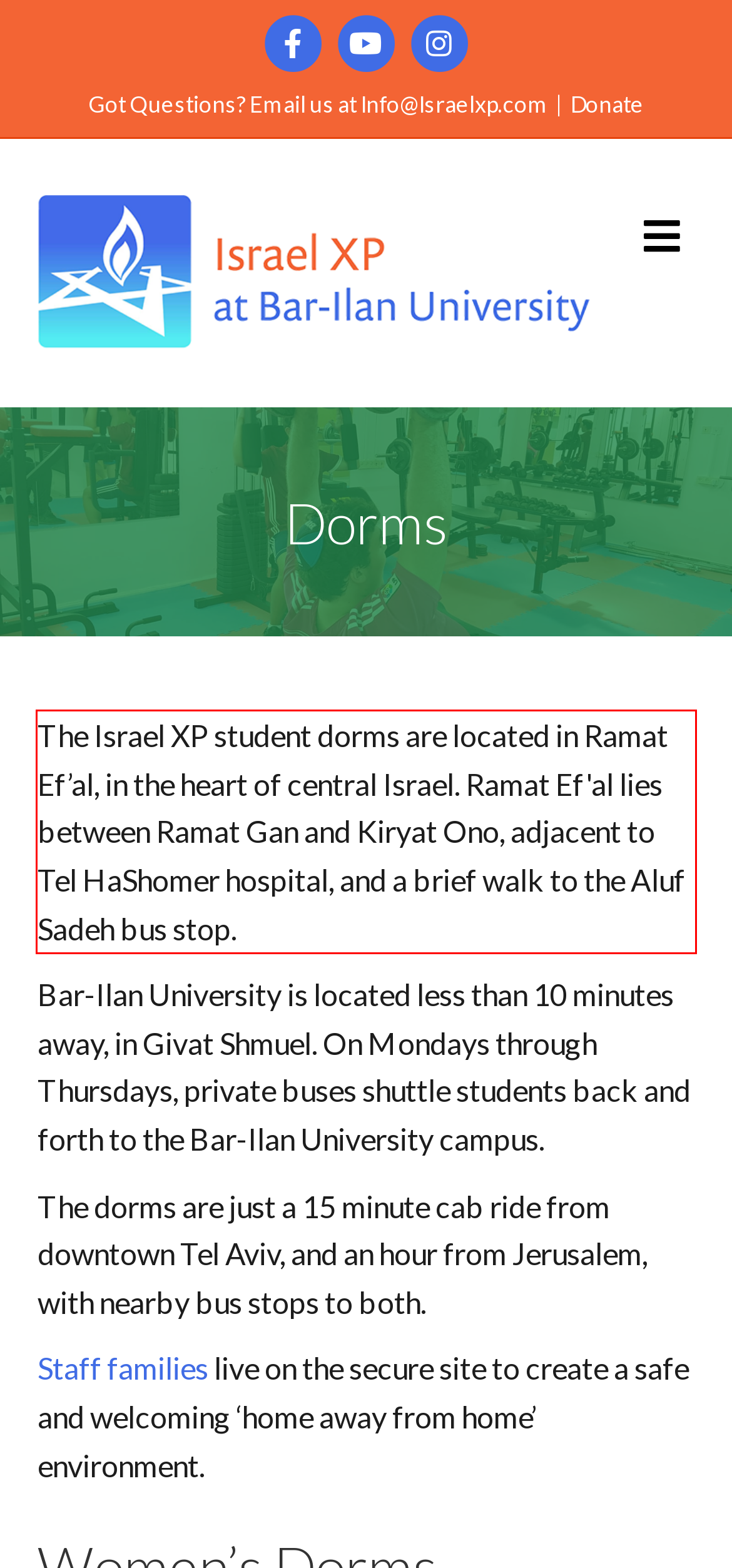You have a screenshot of a webpage with a UI element highlighted by a red bounding box. Use OCR to obtain the text within this highlighted area.

The Israel XP student dorms are located in Ramat Ef’al, in the heart of central Israel. Ramat Ef'al lies between Ramat Gan and Kiryat Ono, adjacent to Tel HaShomer hospital, and a brief walk to the Aluf Sadeh bus stop.